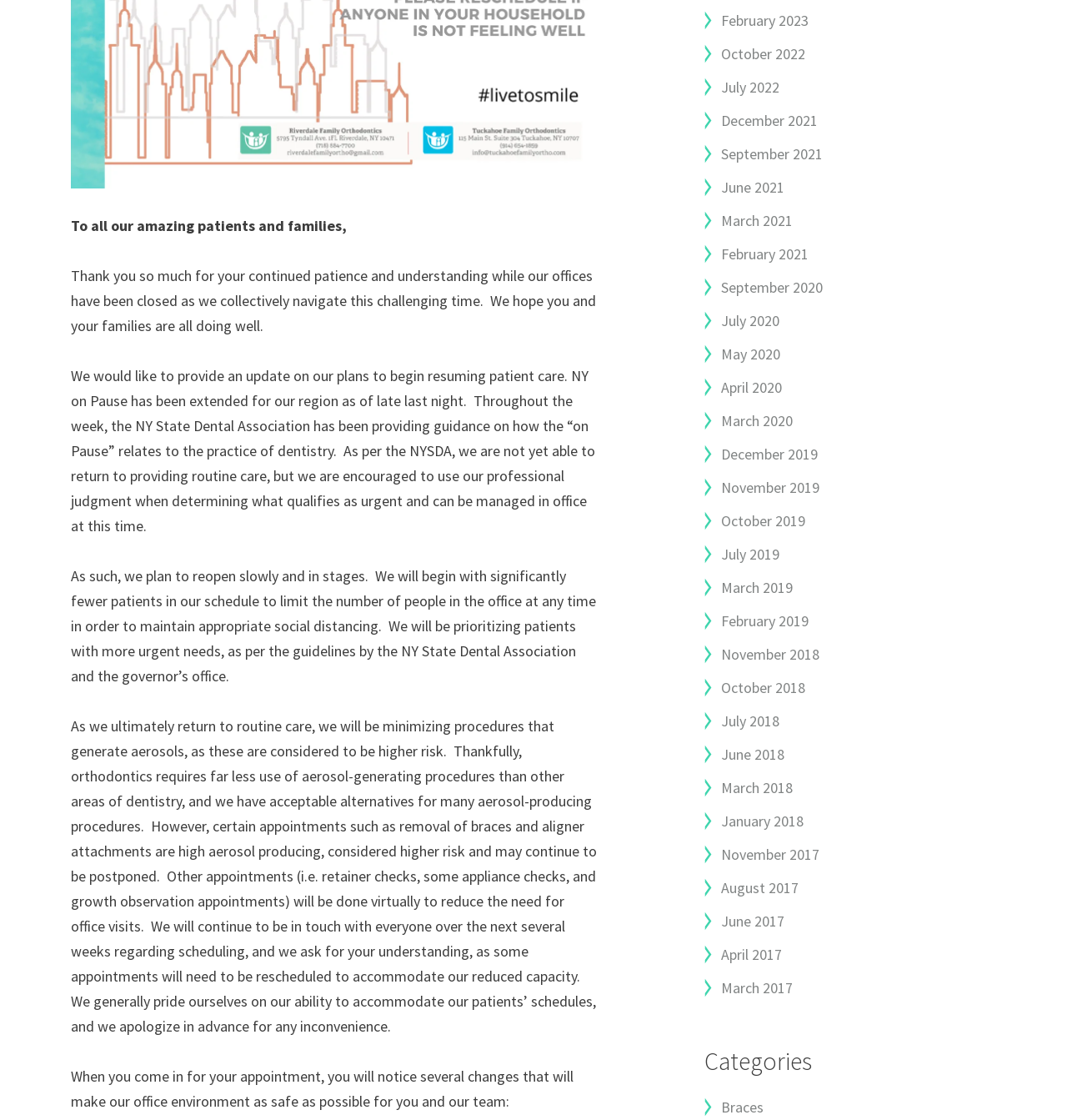What measures will the office take to ensure safety?
Kindly offer a detailed explanation using the data available in the image.

When patients come in for their appointments, they will notice several changes that will make the office environment as safe as possible for them and the team, such as minimizing procedures that generate aerosols and prioritizing virtual appointments.